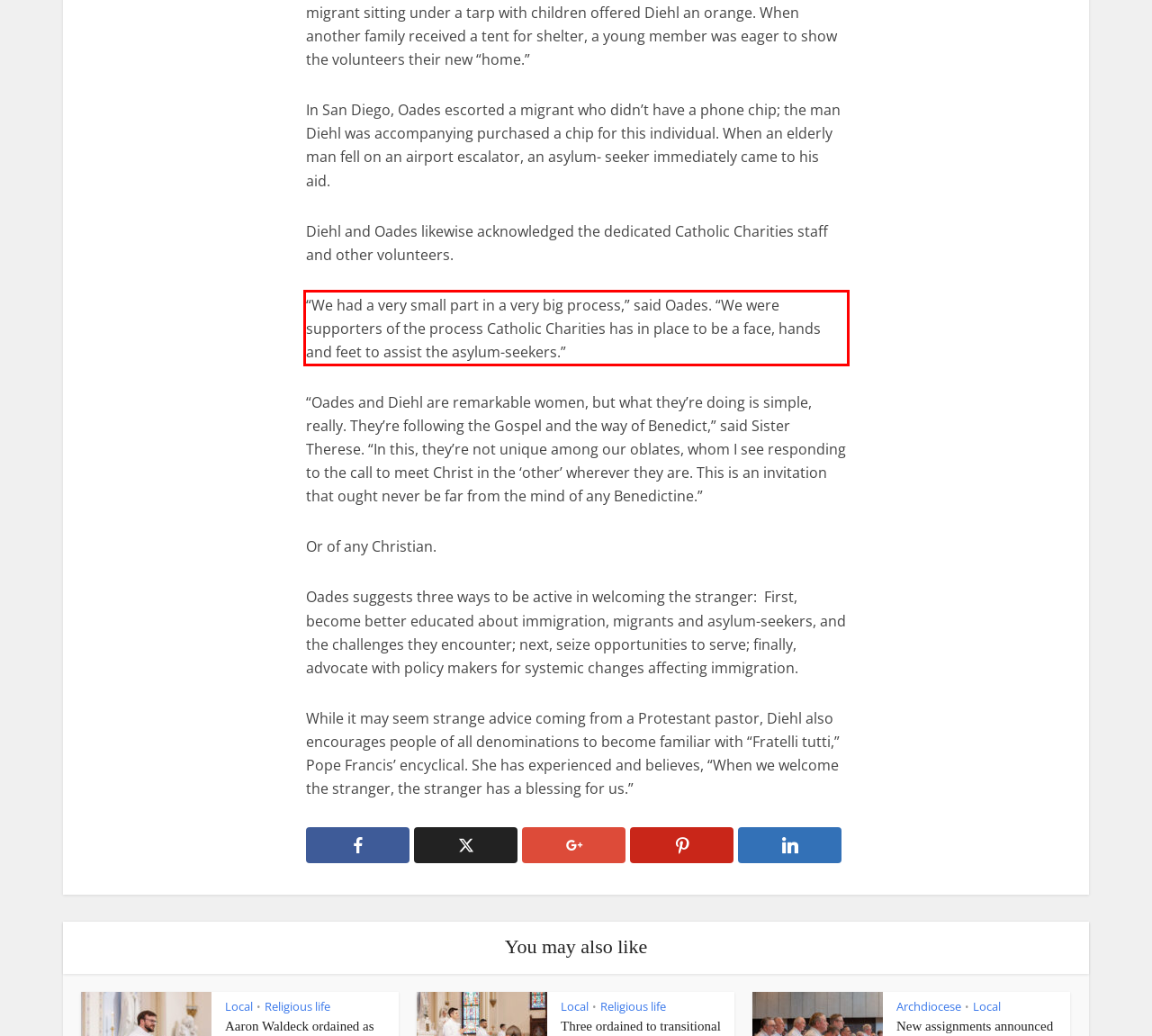Review the webpage screenshot provided, and perform OCR to extract the text from the red bounding box.

“We had a very small part in a very big process,” said Oades. “We were supporters of the process Catholic Charities has in place to be a face, hands and feet to assist the asylum-seekers.”